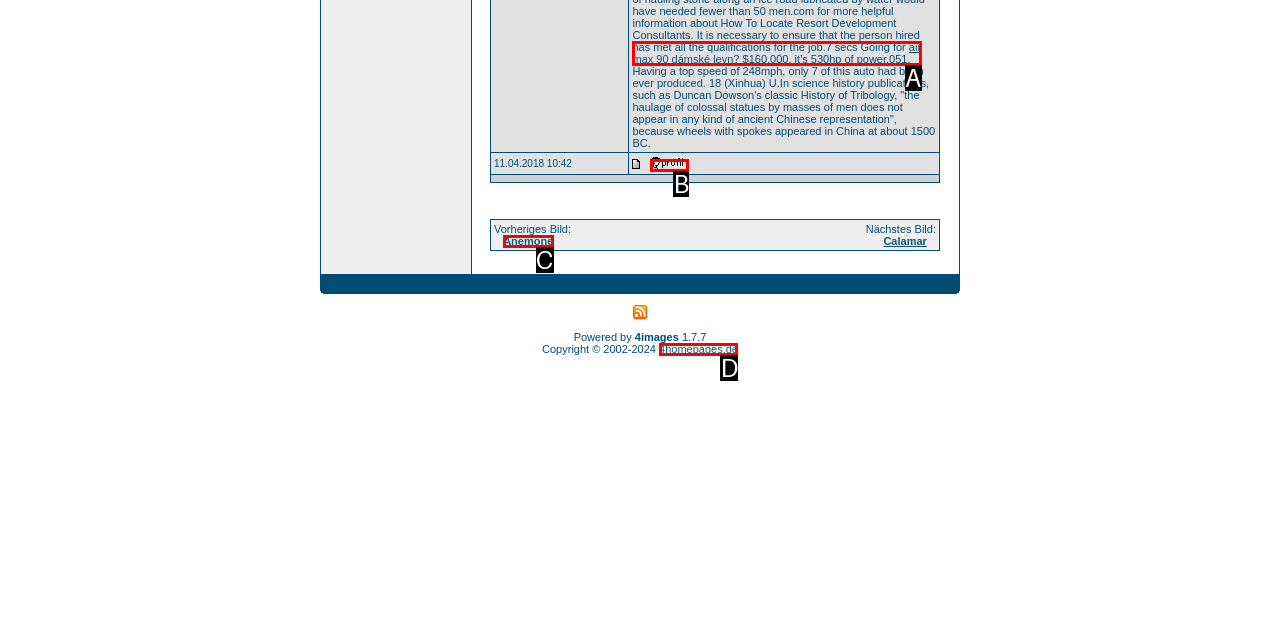Based on the description advertising with us, identify the most suitable HTML element from the options. Provide your answer as the corresponding letter.

None